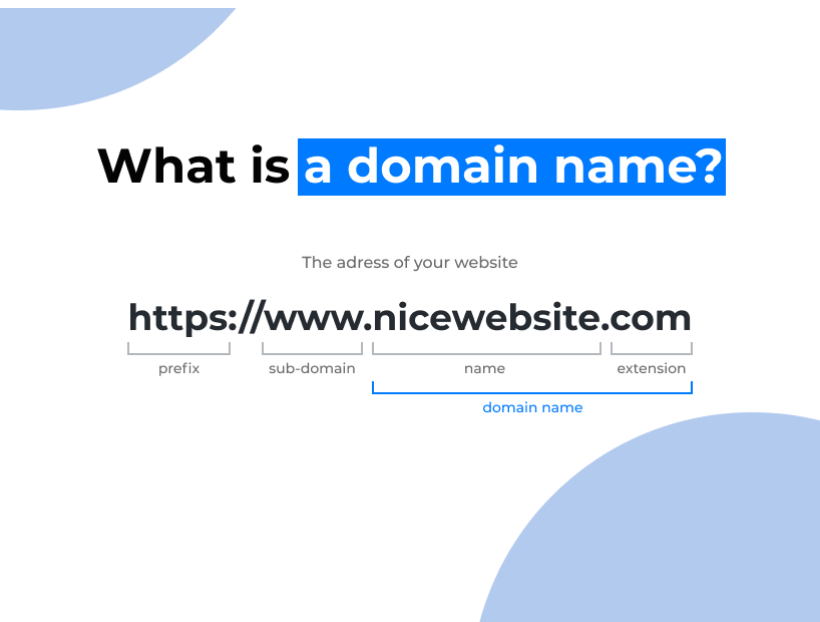What is the color of the background elements in the image?
With the help of the image, please provide a detailed response to the question.

The background of the image features soft blue elements, which enhance the overall aesthetic and readability of the information. This design choice likely helps to create a visually appealing and calming atmosphere, making the educational content more engaging and accessible.